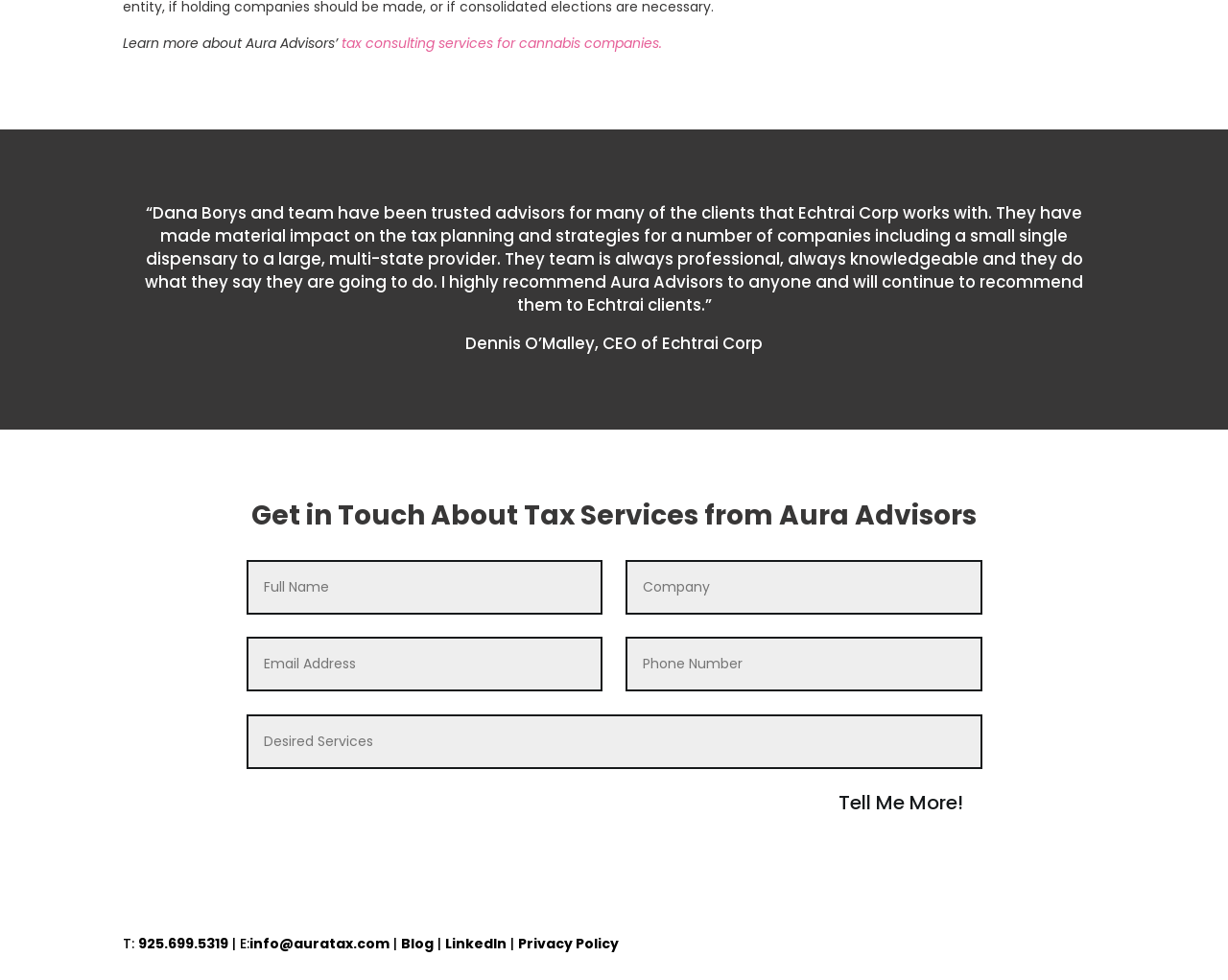Please give a succinct answer to the question in one word or phrase:
What is the phone number to contact?

925.699.5319